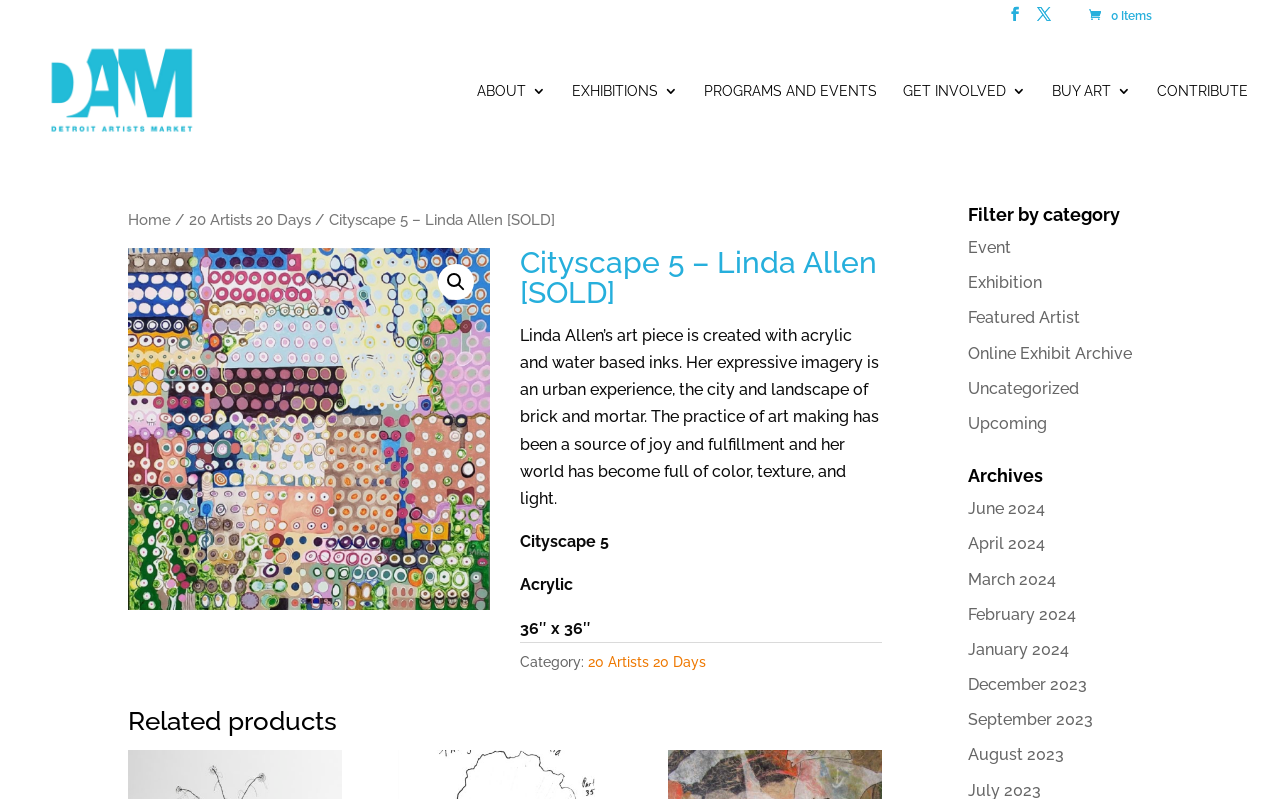Refer to the image and answer the question with as much detail as possible: What is the medium used in the art piece?

The answer can be found in the StaticText element 'Linda Allen’s art piece is created with acrylic and water based inks...' which is located at [0.406, 0.408, 0.687, 0.636]. This element is a child of the root element and provides a description of the art piece.